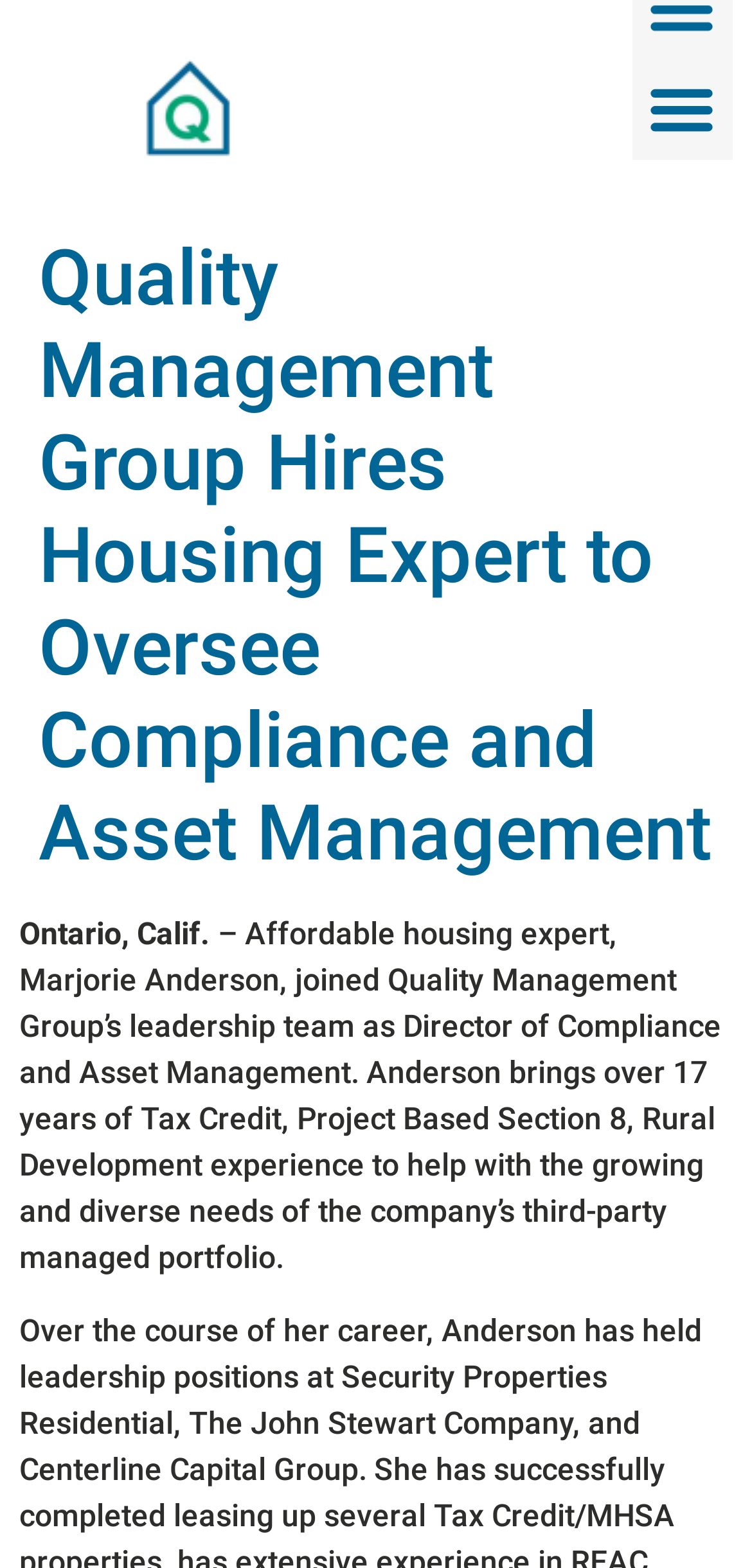Describe all significant elements and features of the webpage.

The webpage is about Quality Management Group, a company that has hired a housing expert, Marjorie Anderson, to oversee compliance and asset management. At the top left of the page, there is a link and an image, both labeled "Quality Management Group", which likely serve as a logo or branding element. 

On the top right, there are two identical buttons labeled "Menu Toggle", which are not expanded. 

Below the logo, there is a header section that spans the entire width of the page. Within this section, there is a heading that repeats the title "Quality Management Group Hires Housing Expert to Oversee Compliance and Asset Management". 

Under the header, there are two blocks of text. The first one is a brief location description, "Ontario, Calif.", positioned on the left side of the page. The second block of text is a paragraph that provides more information about Marjorie Anderson's background and her new role at Quality Management Group. This paragraph is longer and takes up more space on the page, stretching from the left to the right side.